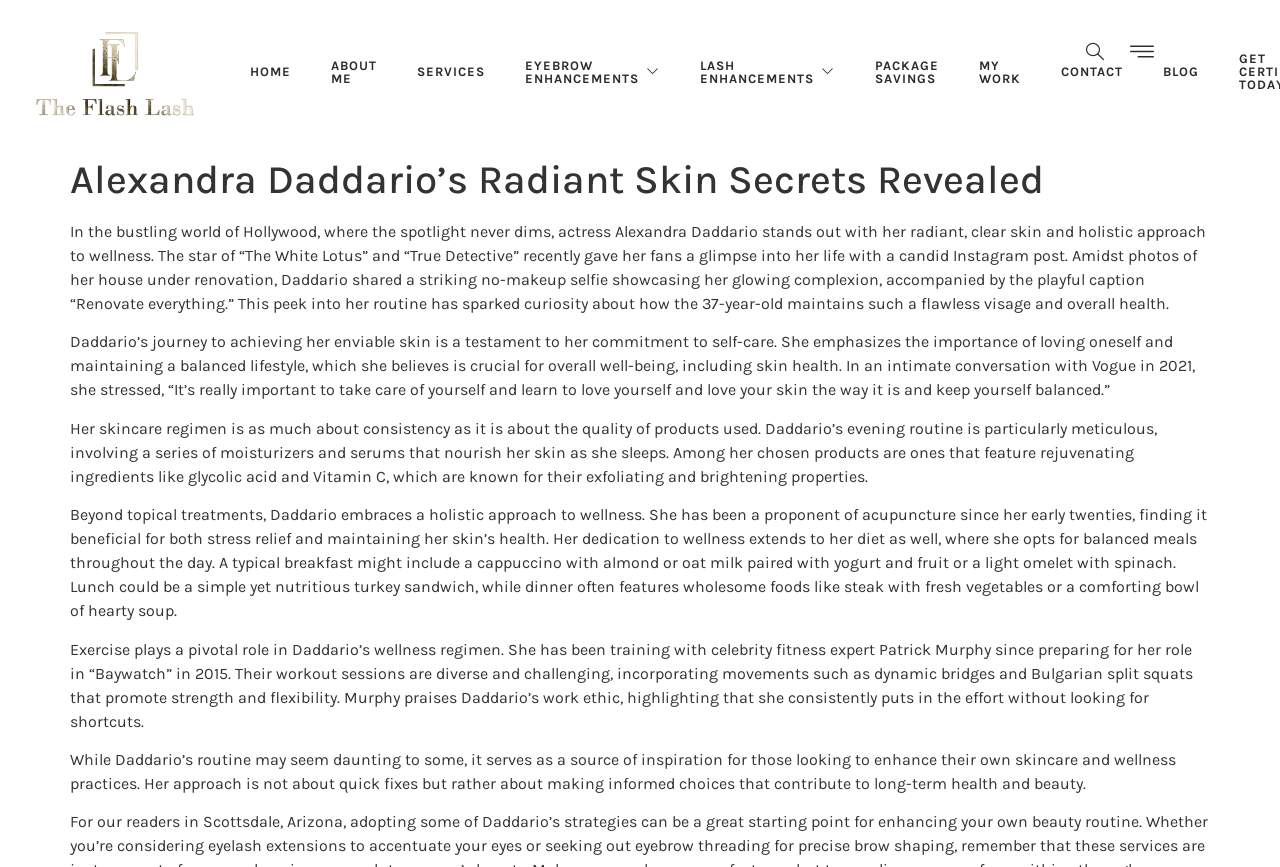Deliver a detailed narrative of the webpage's visual and textual elements.

The webpage is about actress Alexandra Daddario's skincare secrets and wellness approach. At the top, there is a navigation menu with 9 links, including "HOME", "ABOUT ME", "SERVICES", and "CONTACT", among others. Below the navigation menu, there is a large header with the title "Alexandra Daddario’s Radiant Skin Secrets Revealed". 

Under the header, there are 5 paragraphs of text that describe Alexandra Daddario's approach to skincare and wellness. The text explains how she maintains her radiant skin, including her commitment to self-care, her skincare regimen, and her holistic approach to wellness, which includes acupuncture, a balanced diet, and regular exercise. The text also mentions her workout routine with celebrity fitness expert Patrick Murphy.

On the top right side of the page, there are two small links and an image. The image is likely a logo or an icon, but its exact content is not specified. The two small links are not labeled, but they may be social media links or other external links.